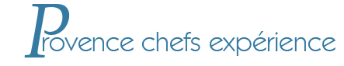Give a thorough description of the image, including any visible elements and their relationships.

Experience the culinary delights of Provence with our "Provence Chefs Experience." This image showcases the vibrant and inviting title of a unique gastronomic adventure, emphasizing the rich flavors and fresh ingredients that define this region's cuisine. Engaging both locals and visitors, this experience promises personalized chef services, allowing you to explore the authentic tastes of the Luberon and Alpilles Provence. Perfect for food enthusiasts seeking an unforgettable dining journey, this offering highlights the essence of Provençal cooking in a vibrant and picturesque setting.